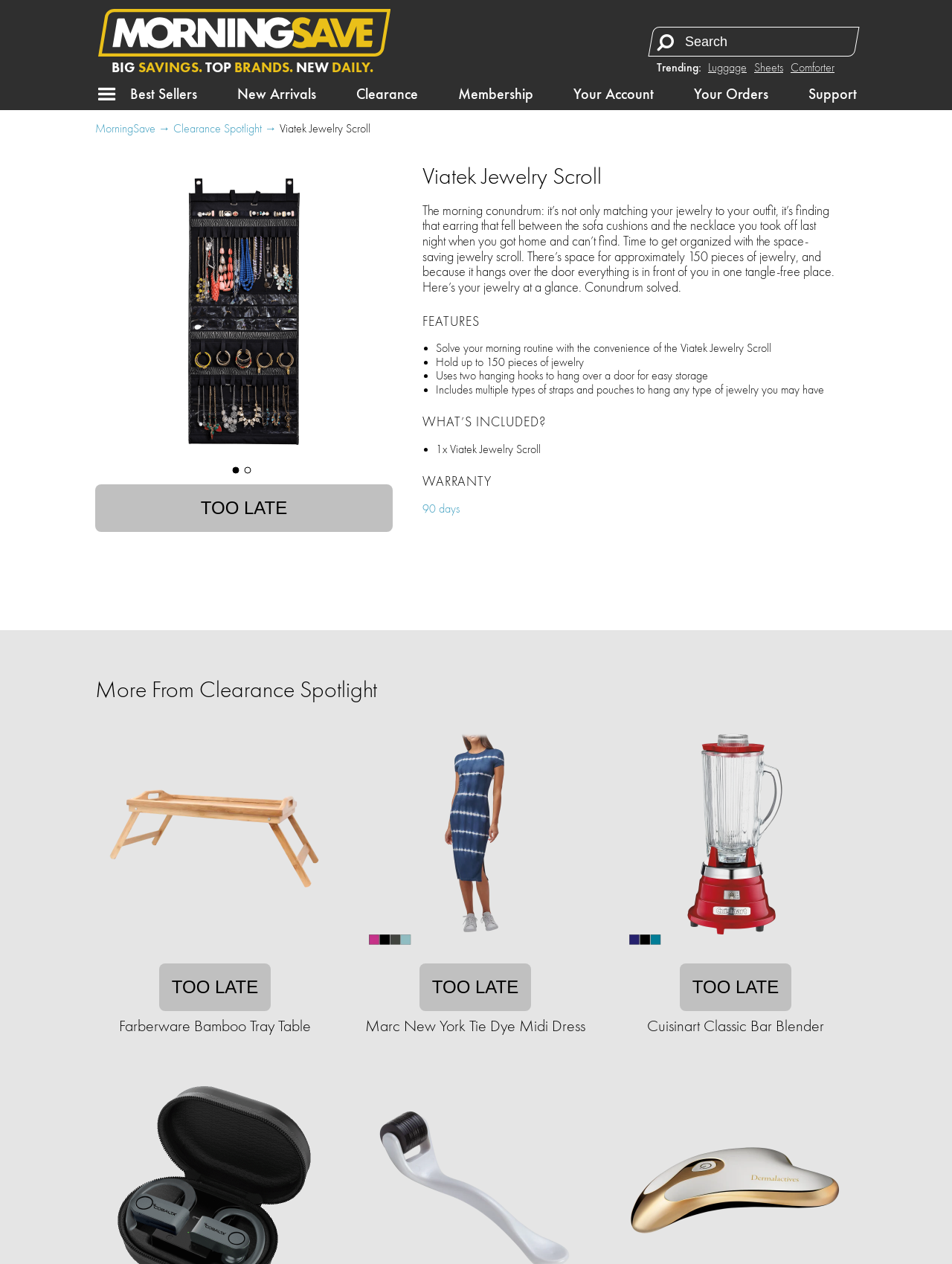What type of products are being sold?
Using the information from the image, give a concise answer in one word or a short phrase.

Jewelry and accessories